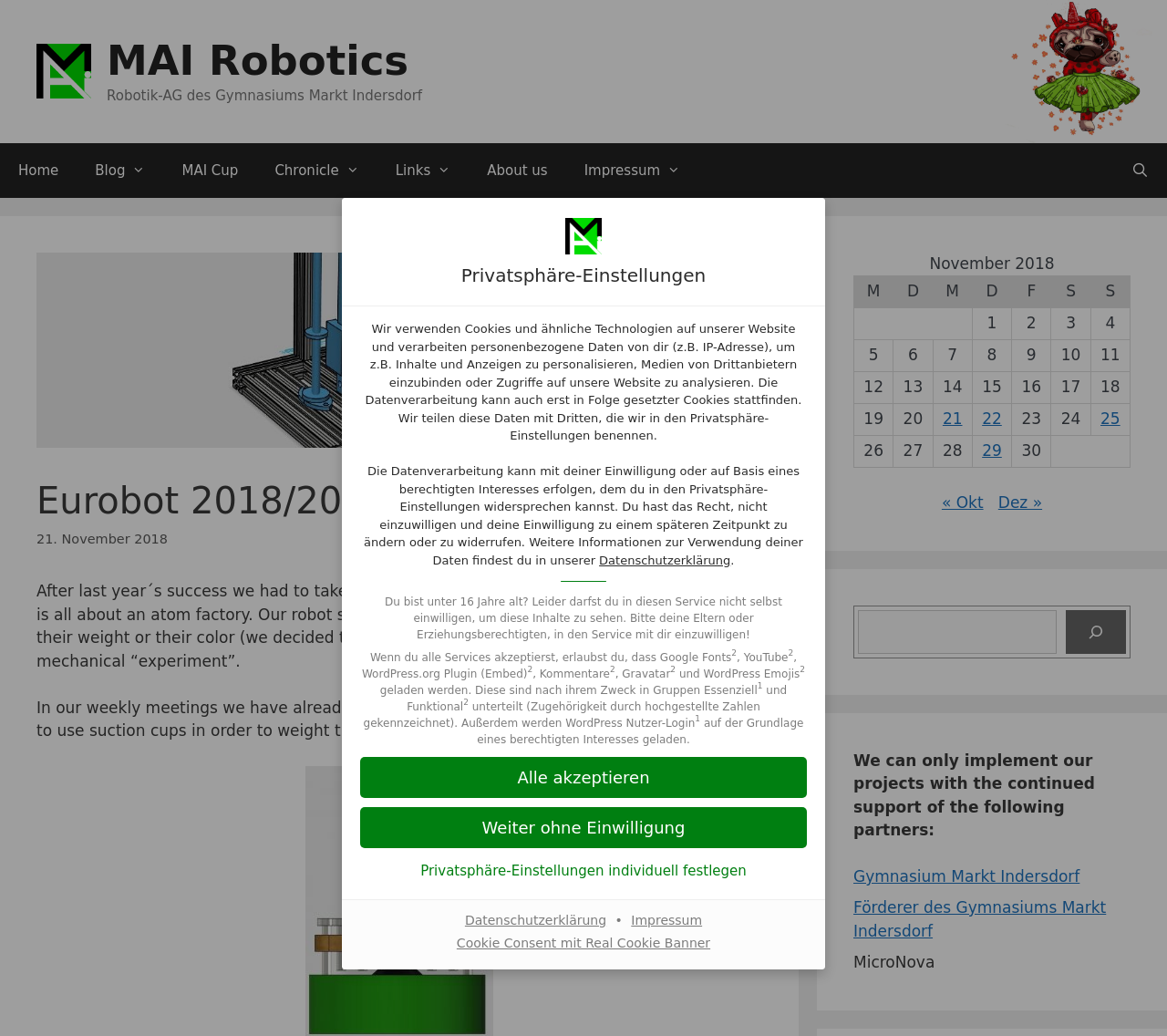What is the purpose of the 'Datenschutzerklärung' link?
Using the image, elaborate on the answer with as much detail as possible.

The 'Datenschutzerklärung' link is likely a link to the website's data protection declaration, which provides more information about how the website processes personal data. This can be inferred from the label of the link and its position on the page, which suggests that it is related to the privacy settings options presented above it.